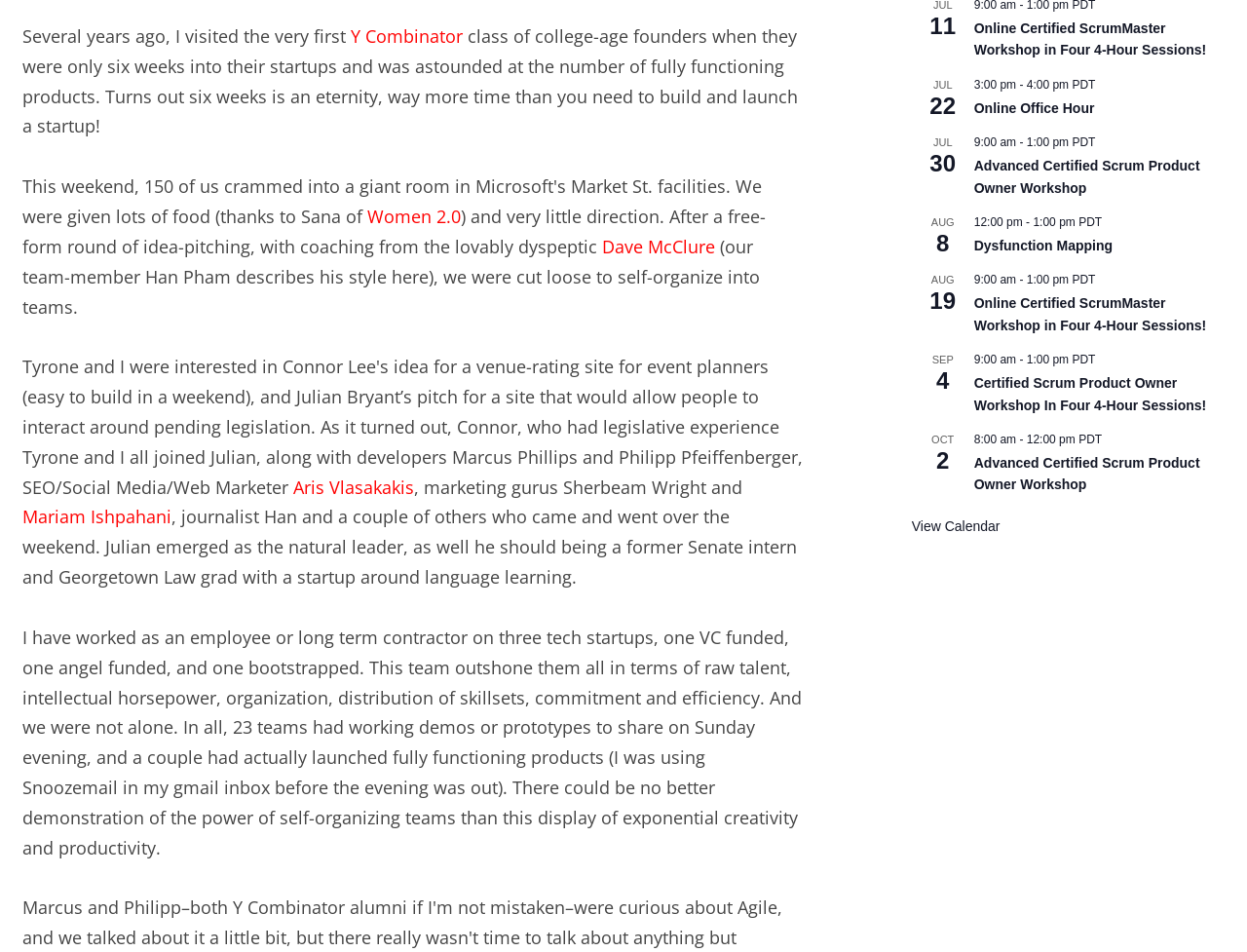Find the bounding box coordinates for the element described here: "Mariam Ishpahani".

[0.018, 0.531, 0.137, 0.555]